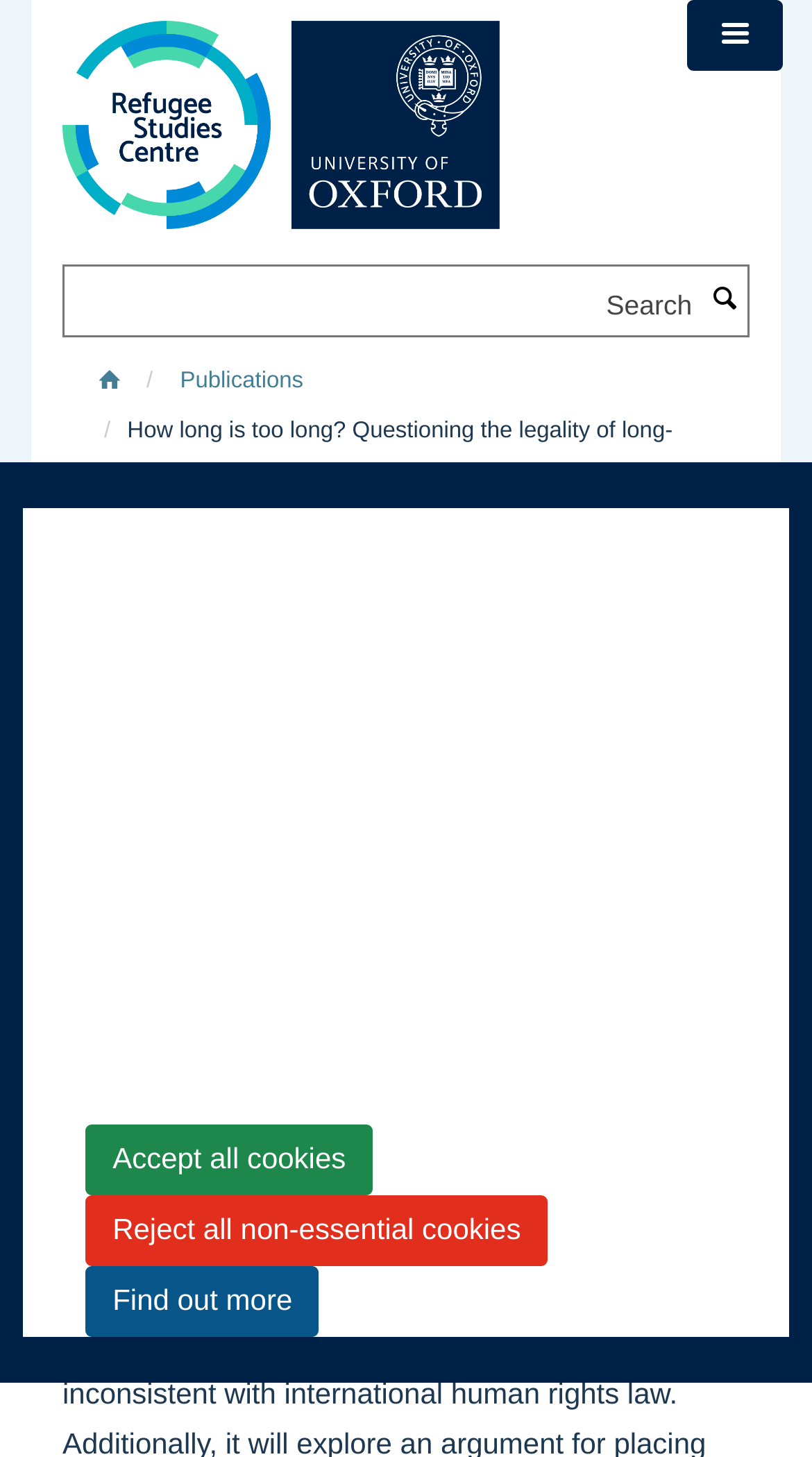Locate the bounding box coordinates of the segment that needs to be clicked to meet this instruction: "View publications".

[0.209, 0.246, 0.386, 0.277]